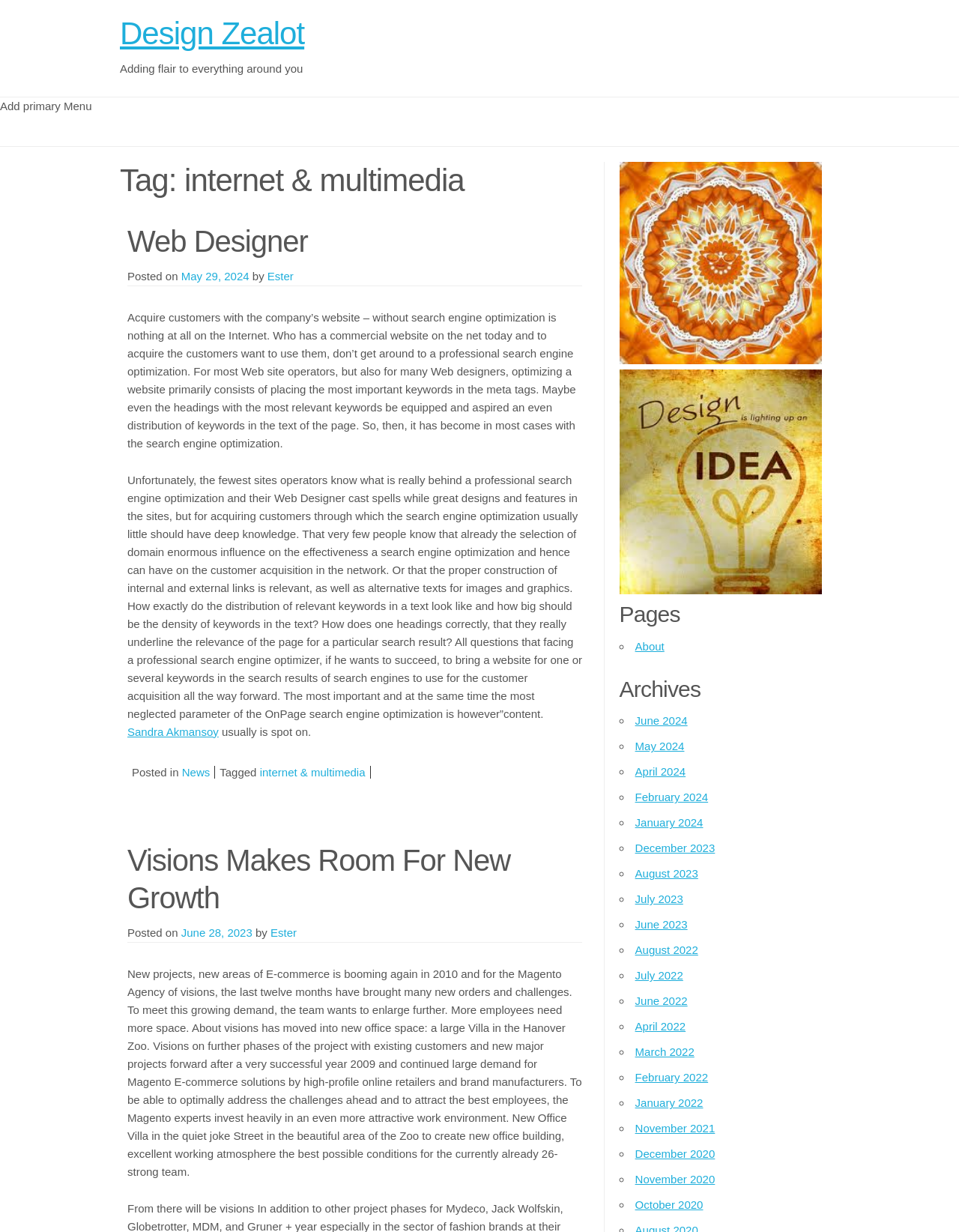Provide a short answer to the following question with just one word or phrase: What is the date of the article 'Web Designer'?

May 29, 2024